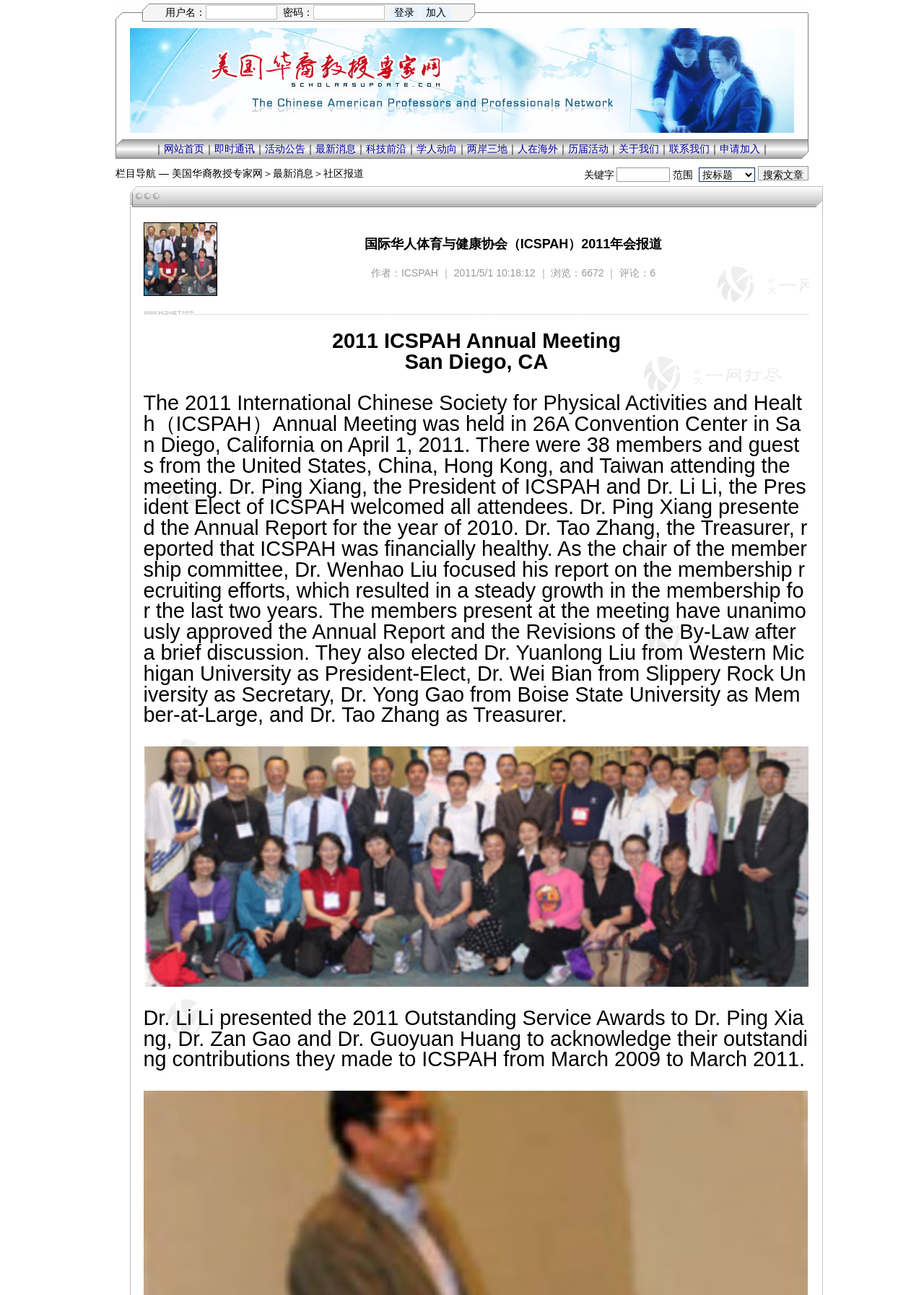Provide a brief response to the question below using a single word or phrase: 
What are the options in the dropdown menu?

Search scope